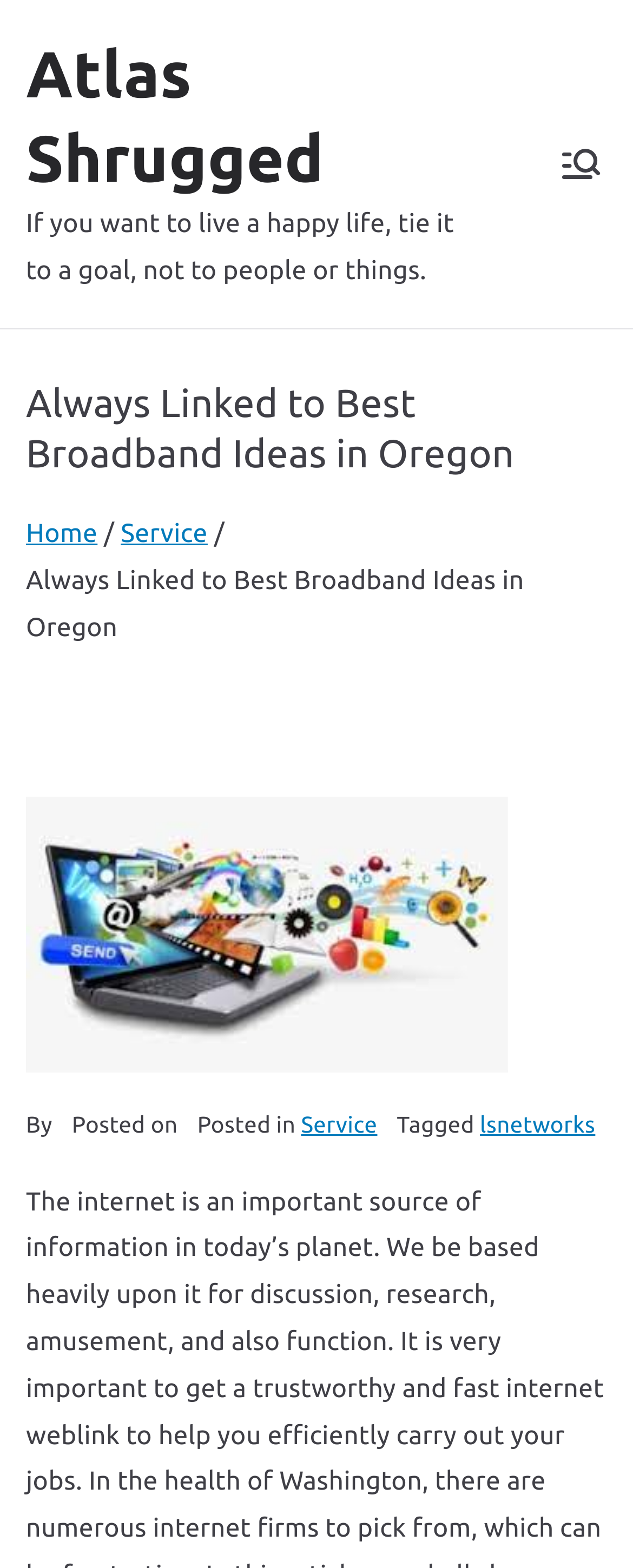Could you identify the text that serves as the heading for this webpage?

Always Linked to Best Broadband Ideas in Oregon